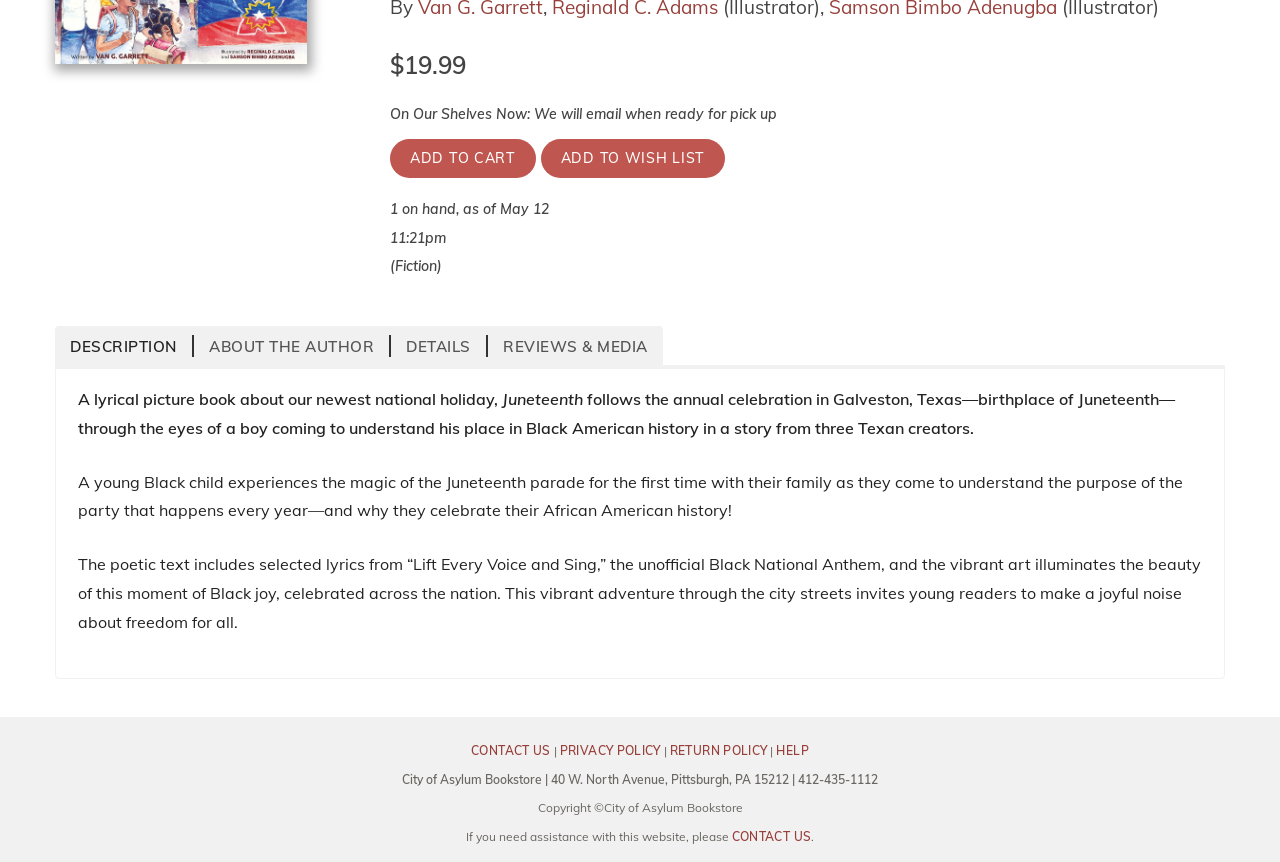Identify the bounding box coordinates for the UI element described as: "alt="Macular Degeneration"". The coordinates should be provided as four floats between 0 and 1: [left, top, right, bottom].

None